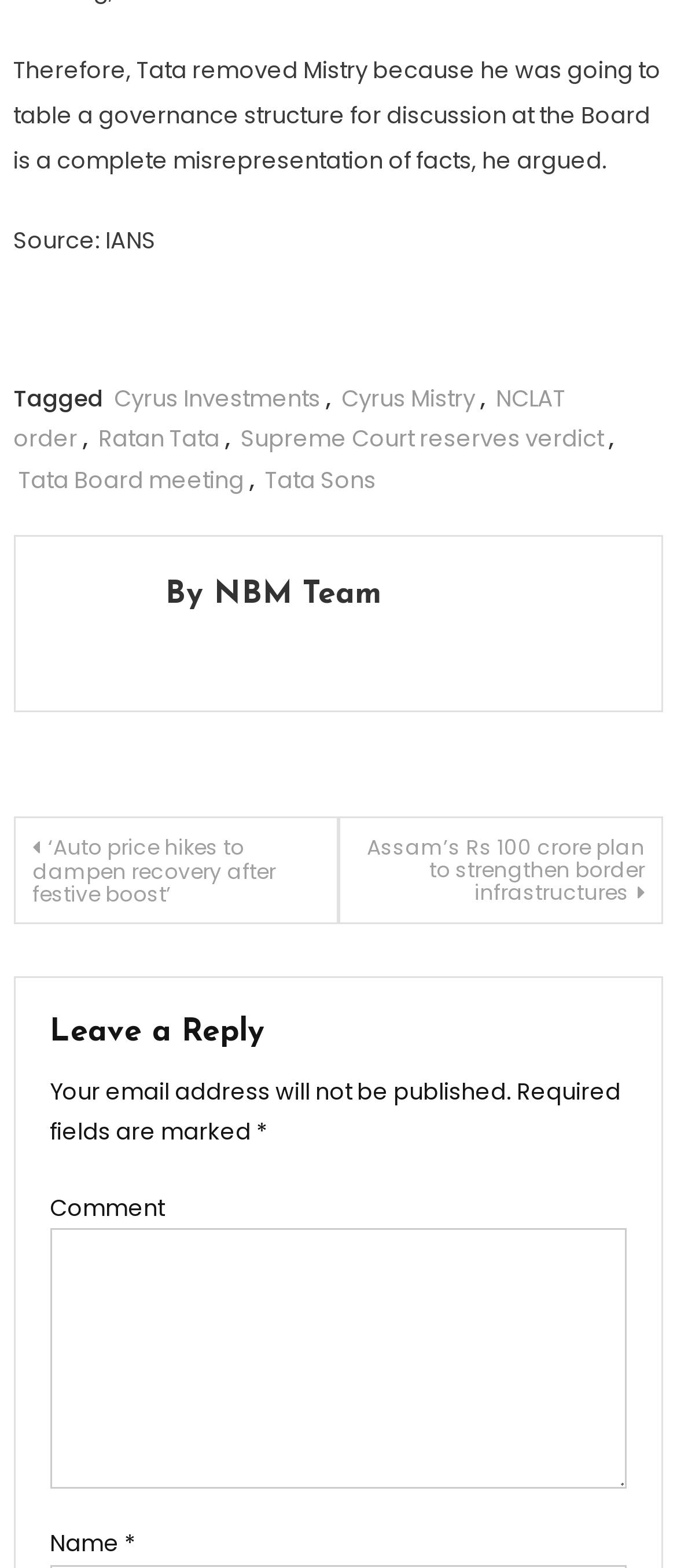Identify the bounding box coordinates for the region of the element that should be clicked to carry out the instruction: "Click on the link 'Supreme Court reserves verdict'". The bounding box coordinates should be four float numbers between 0 and 1, i.e., [left, top, right, bottom].

[0.356, 0.27, 0.892, 0.291]